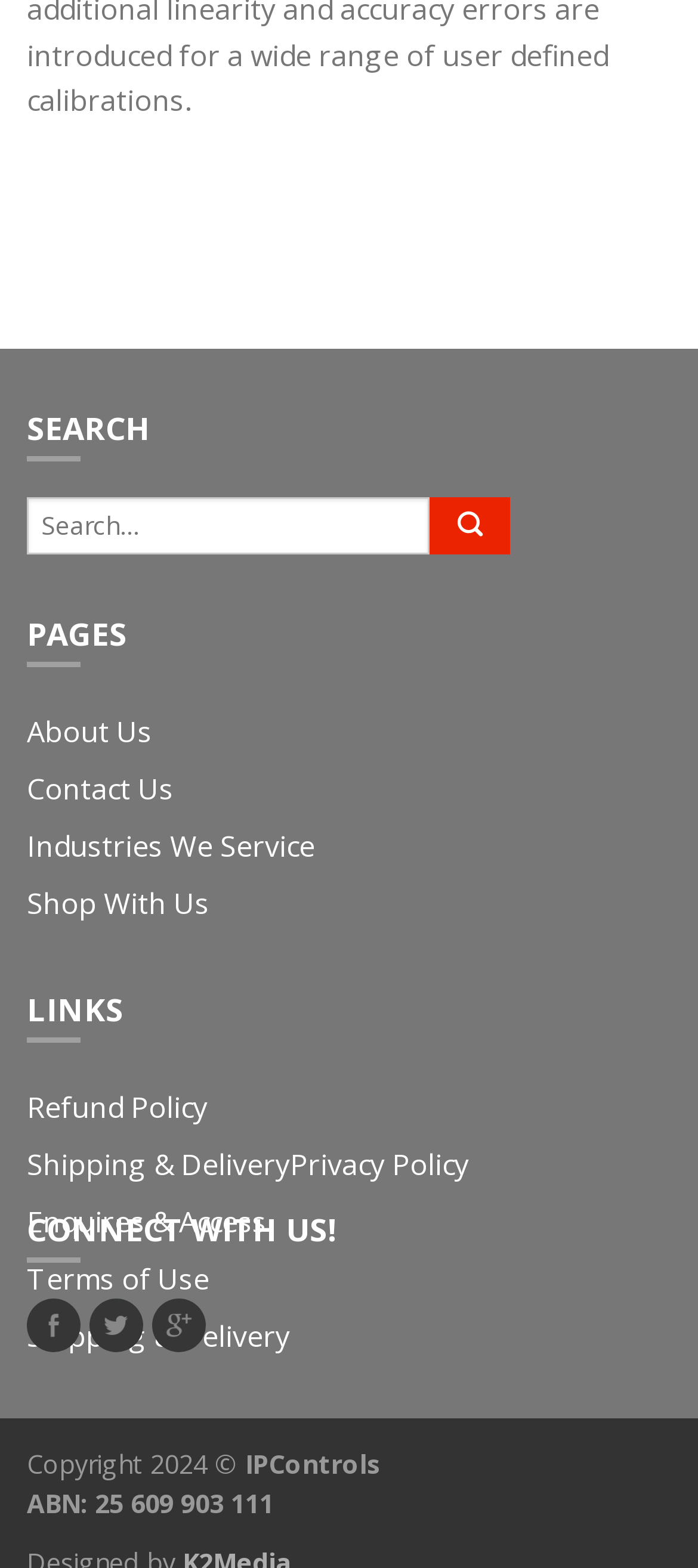Using the description "parent_node: CONNECT WITH US!", predict the bounding box of the relevant HTML element.

[0.038, 0.828, 0.128, 0.862]